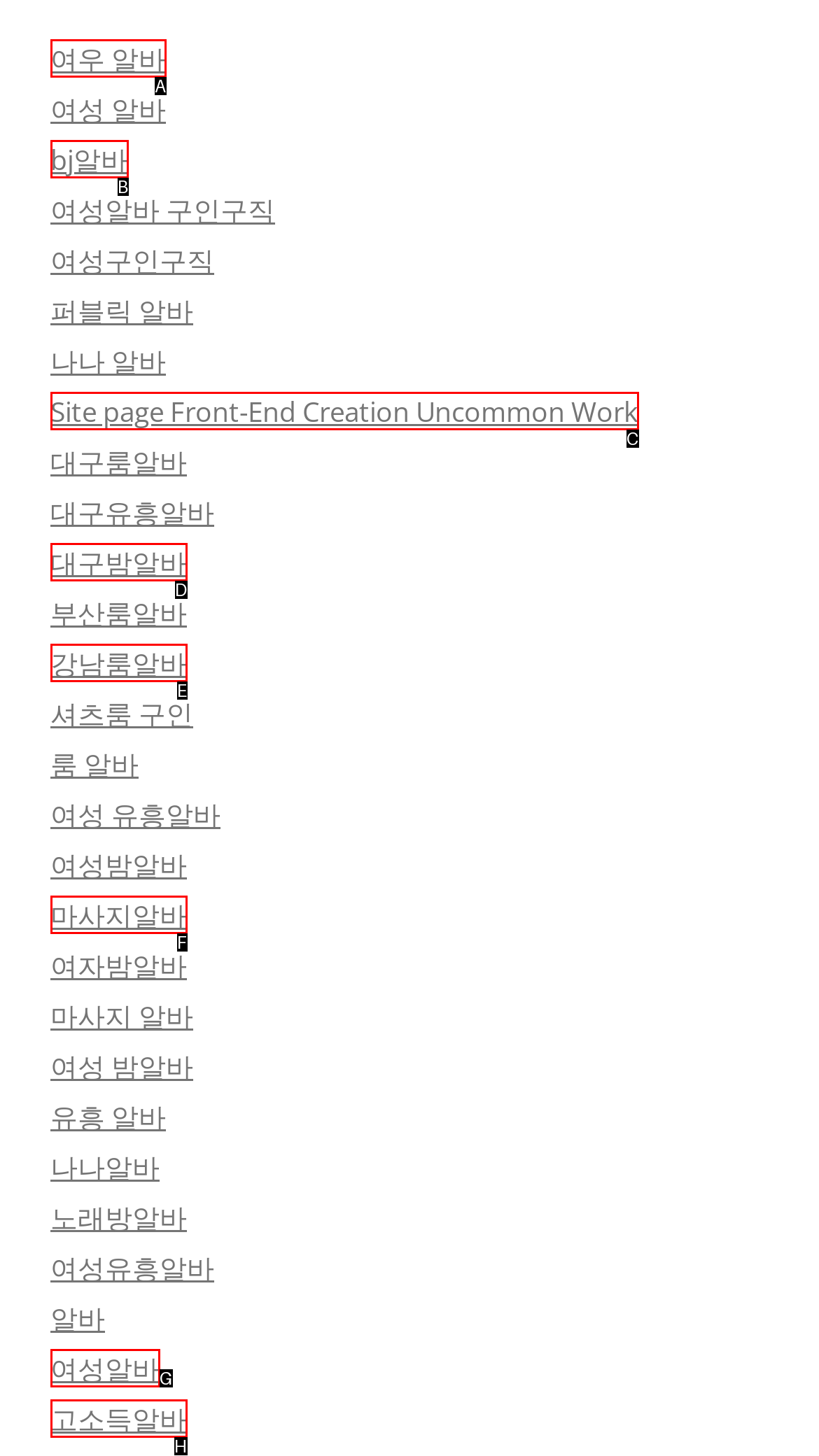Given the description: 여우 알바, select the HTML element that best matches it. Reply with the letter of your chosen option.

A